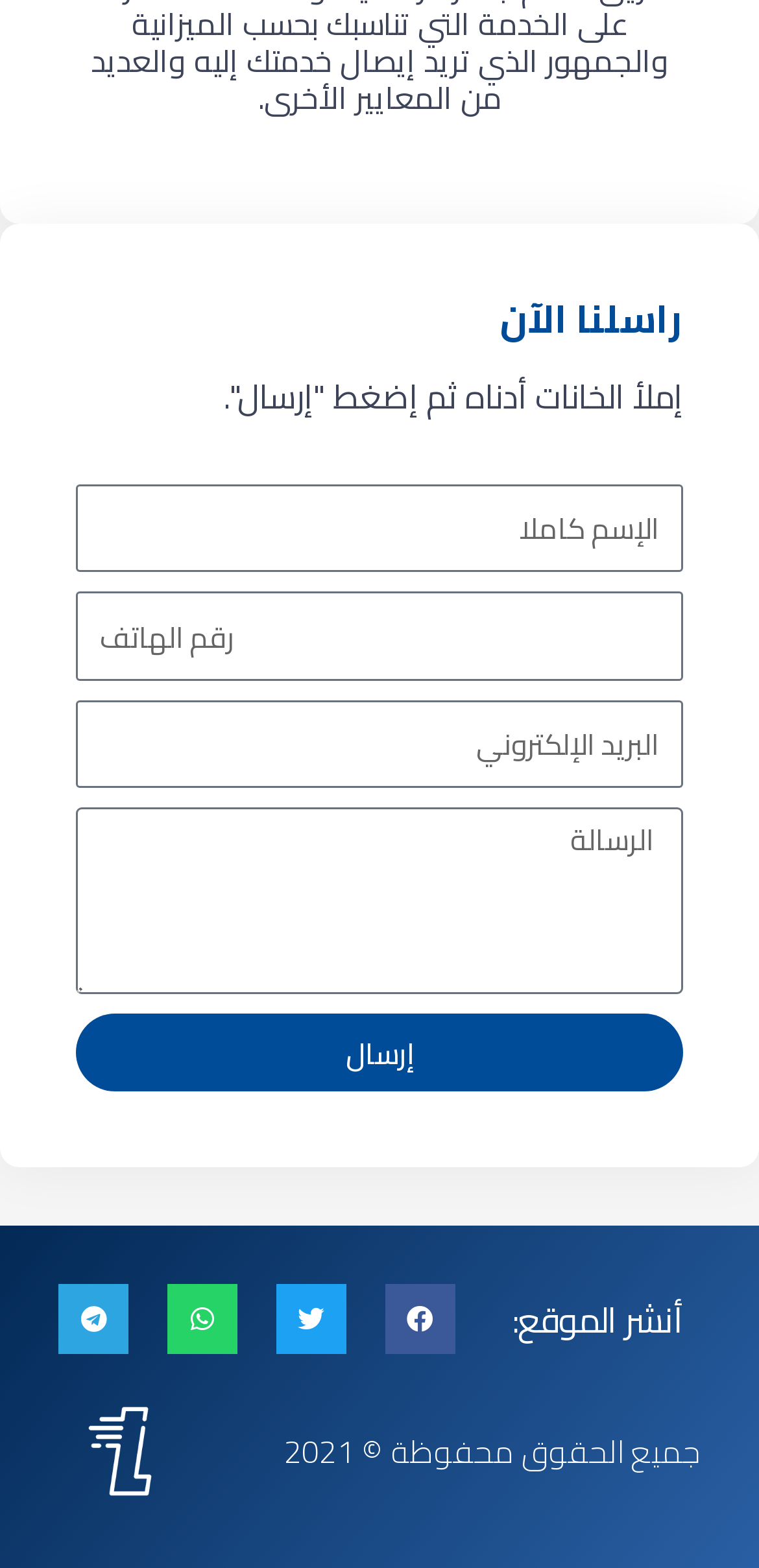Find the bounding box coordinates for the area that must be clicked to perform this action: "Click the send button".

[0.1, 0.647, 0.9, 0.697]